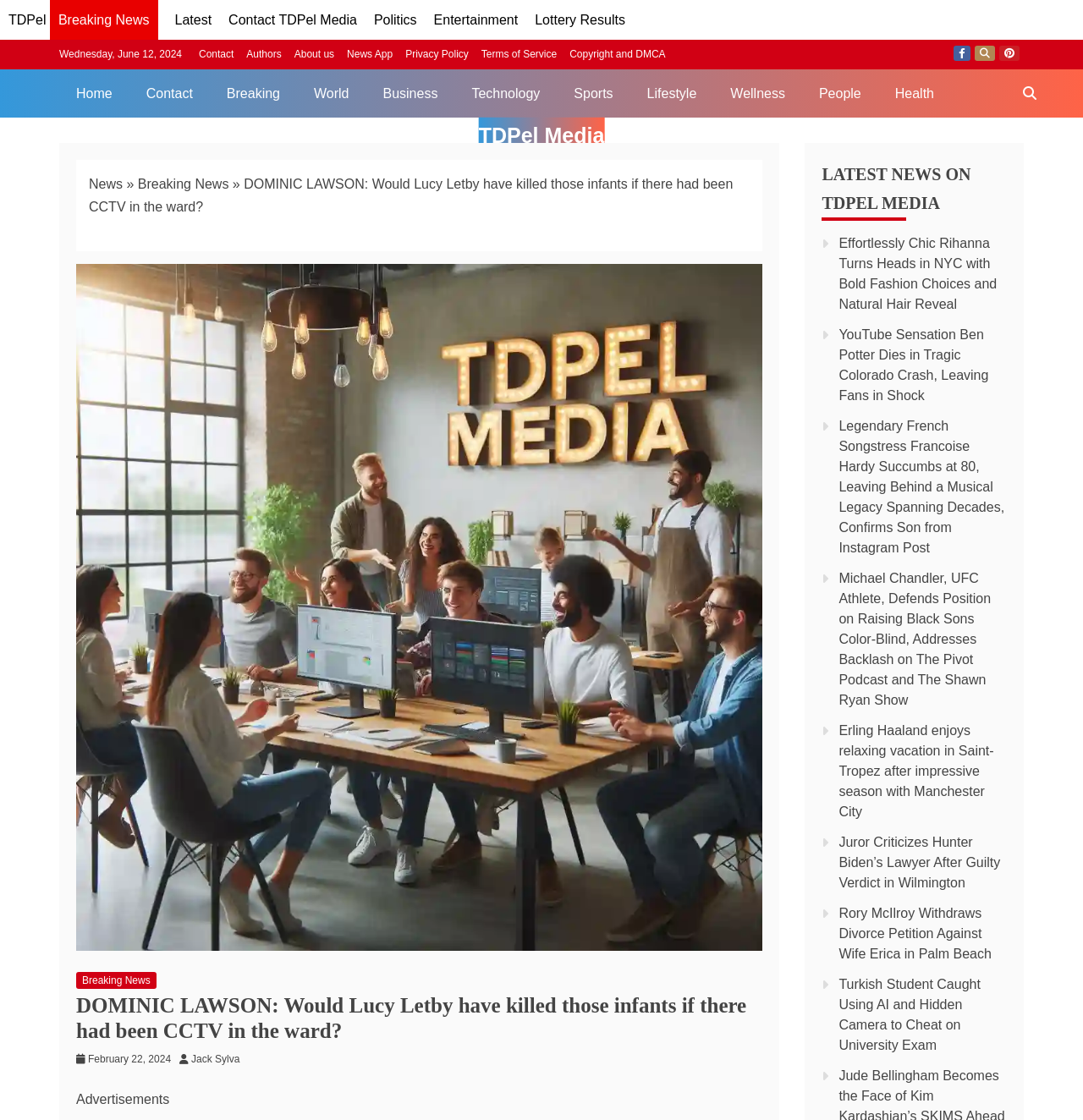Find the bounding box coordinates for the area that should be clicked to accomplish the instruction: "Check the 'Breaking News' section".

[0.127, 0.158, 0.211, 0.171]